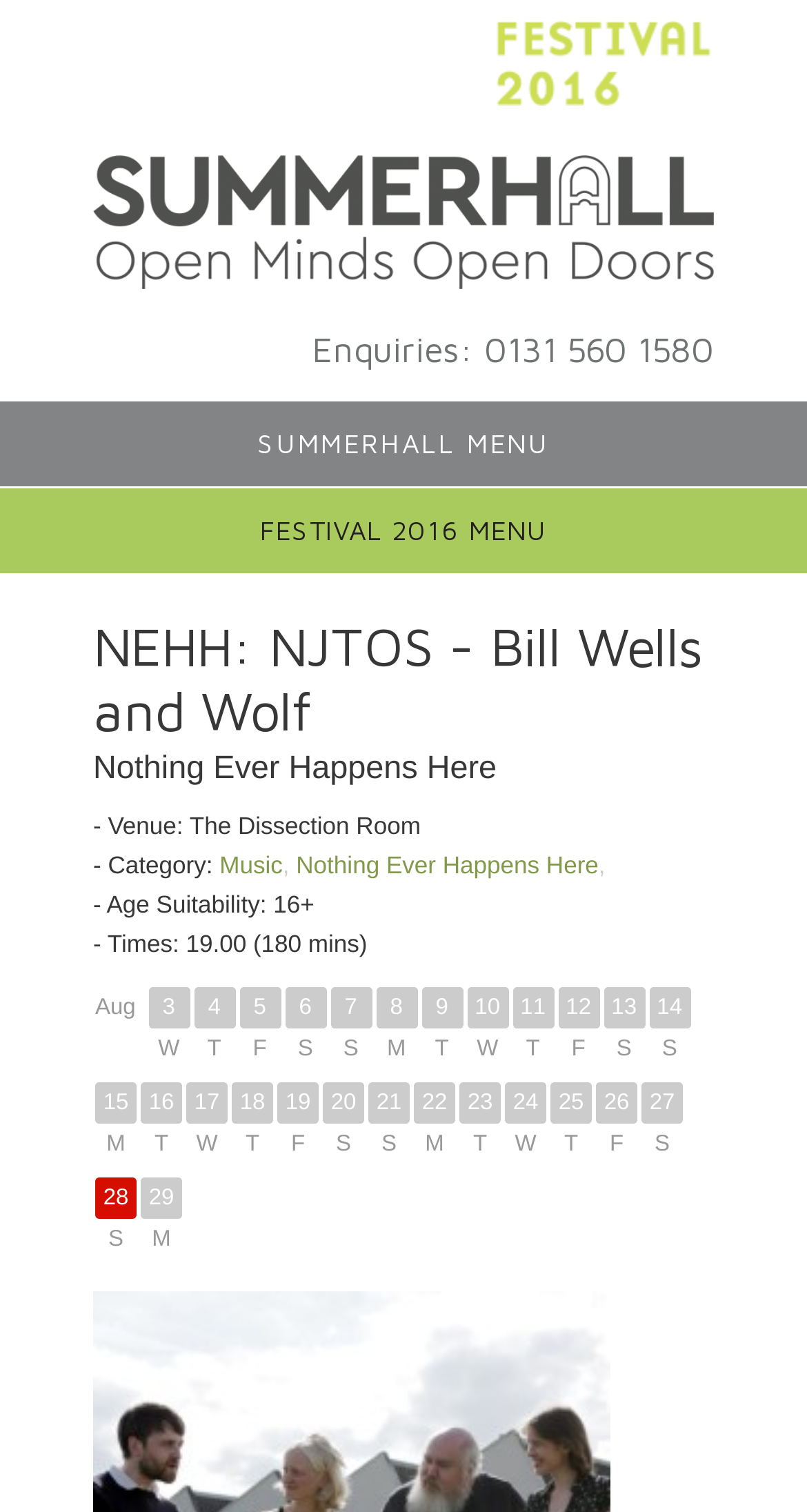What is the category of the event?
Refer to the image and give a detailed response to the question.

I found a link 'Music,' on the webpage, which is preceded by a static text '- Category:', suggesting that the category of the event is Music.